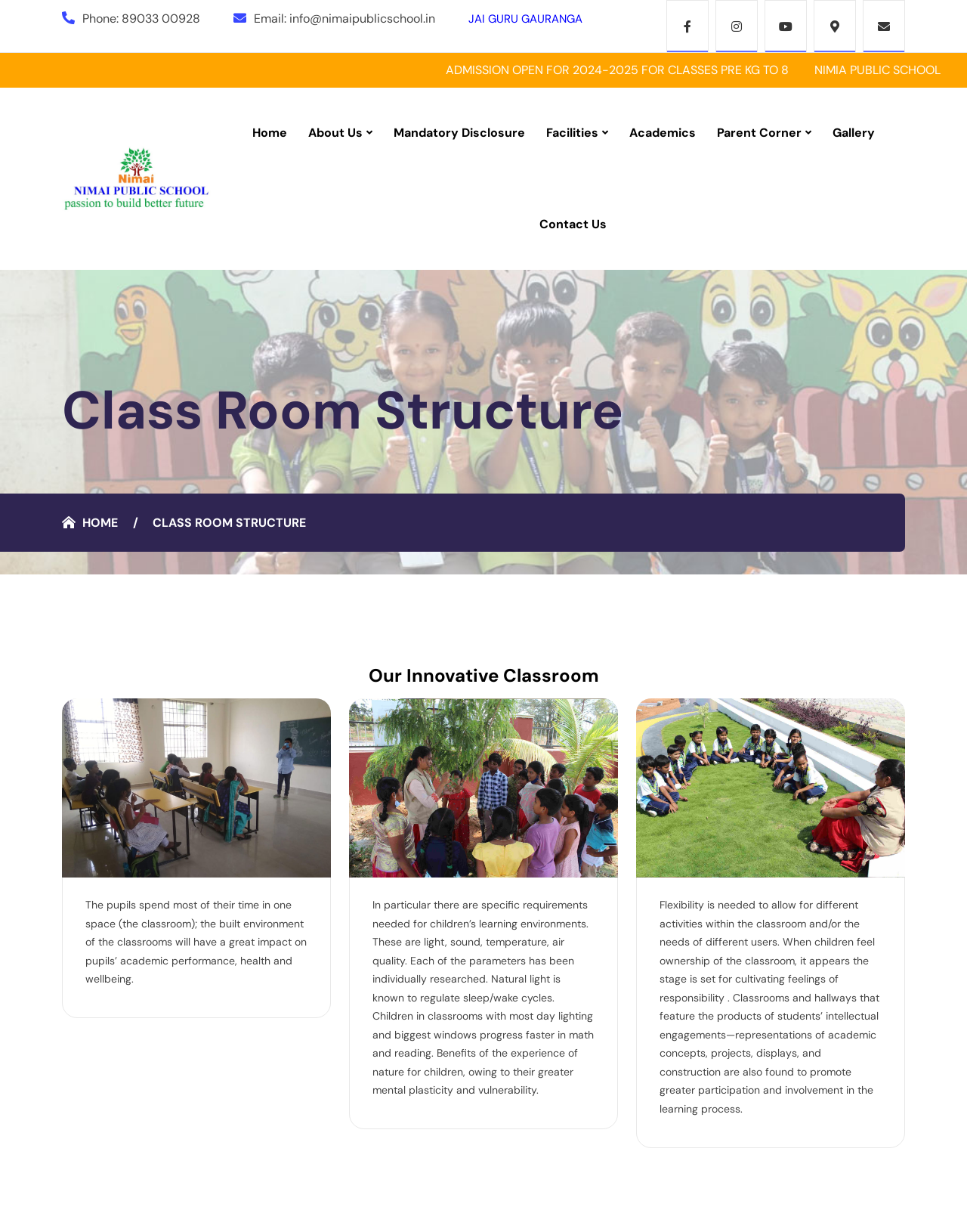Please specify the bounding box coordinates of the element that should be clicked to execute the given instruction: 'Call the school'. Ensure the coordinates are four float numbers between 0 and 1, expressed as [left, top, right, bottom].

[0.126, 0.009, 0.207, 0.022]